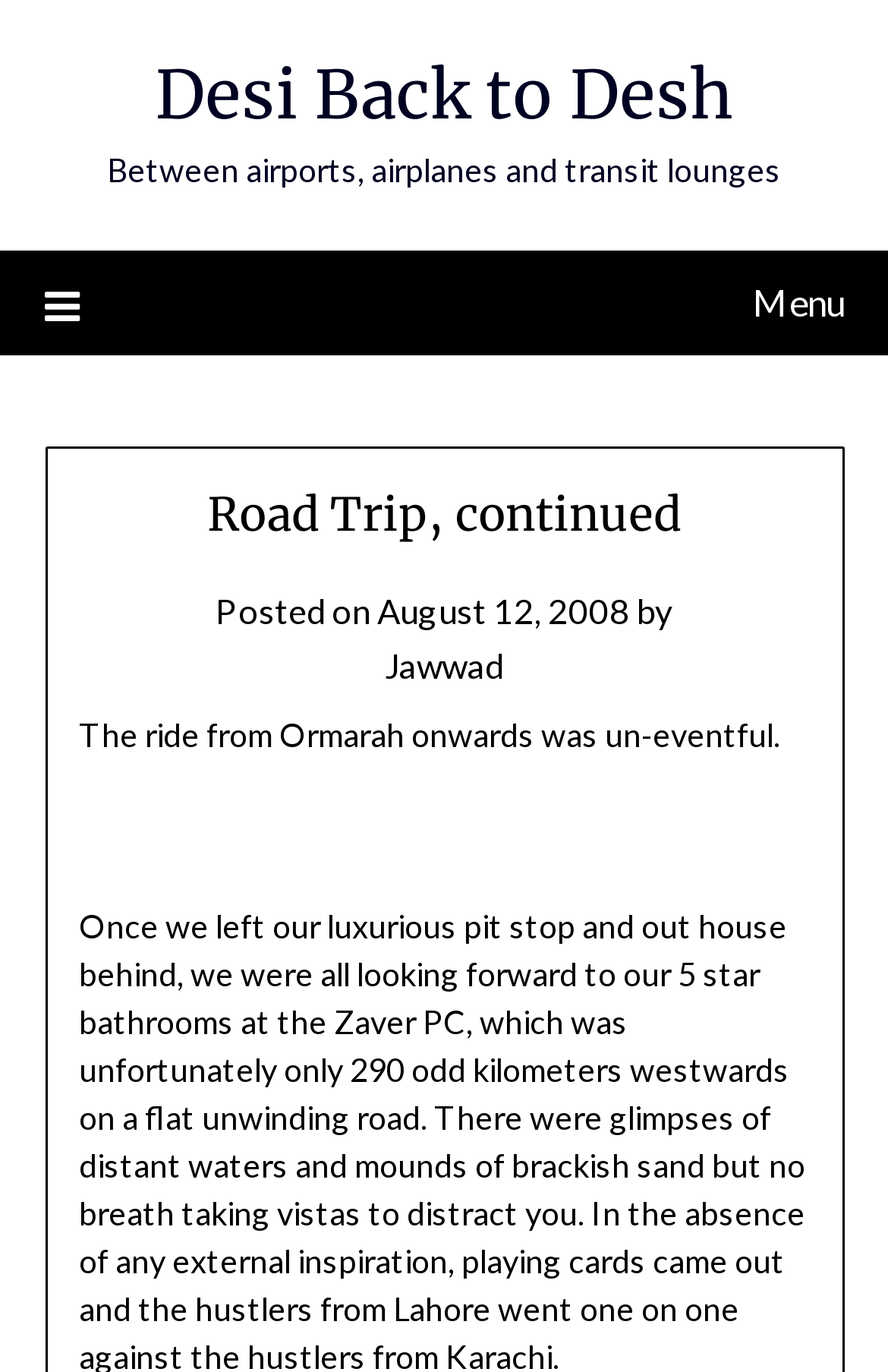Please answer the following question using a single word or phrase: 
Is the post about a journey?

Yes